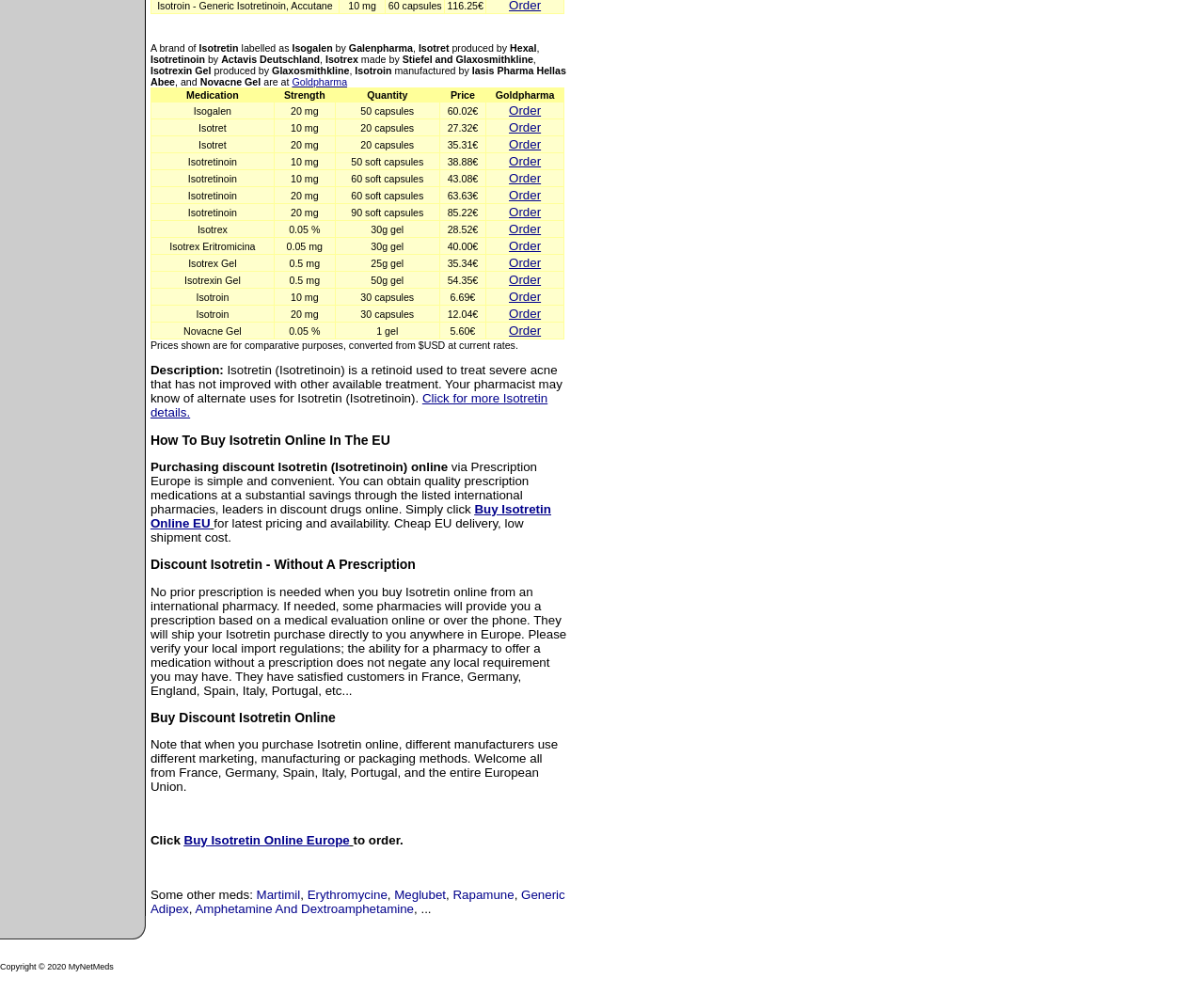Determine the bounding box coordinates (top-left x, top-left y, bottom-right x, bottom-right y) of the UI element described in the following text: Our Blog

None